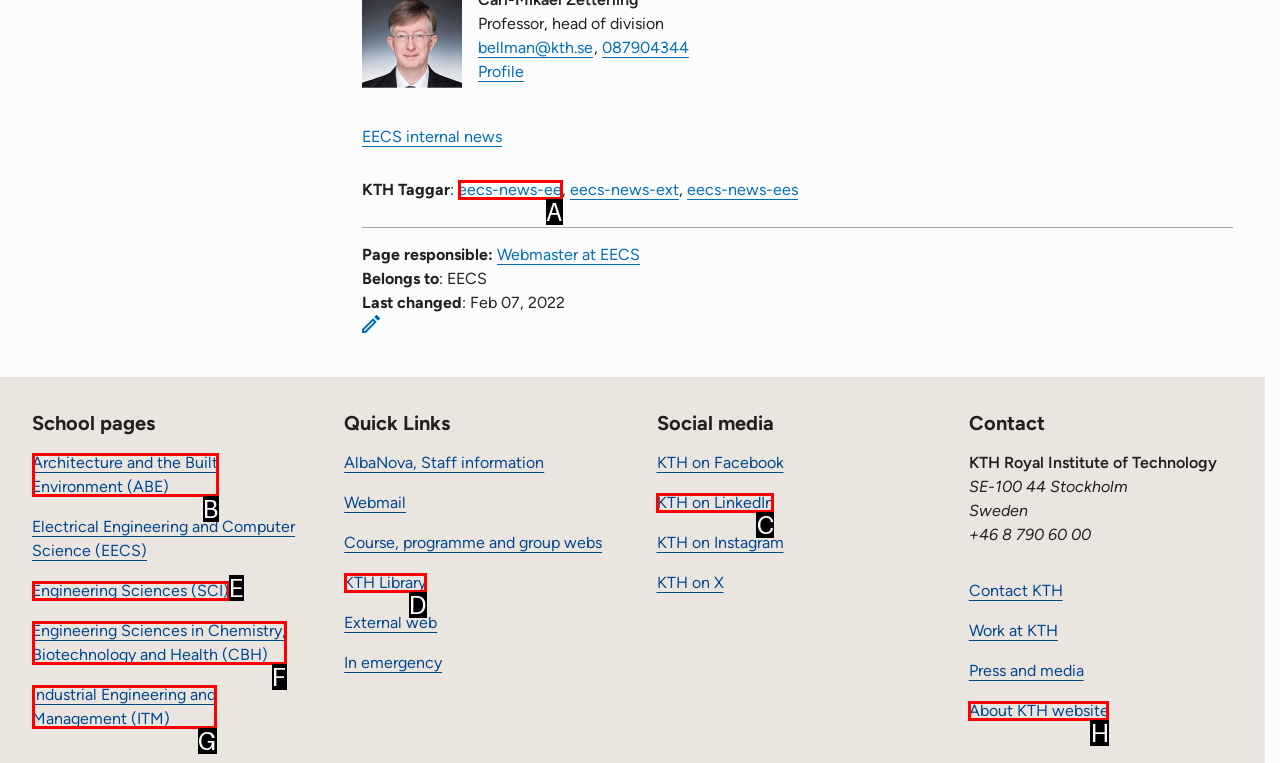Looking at the description: Industrial Engineering and Management (ITM), identify which option is the best match and respond directly with the letter of that option.

G